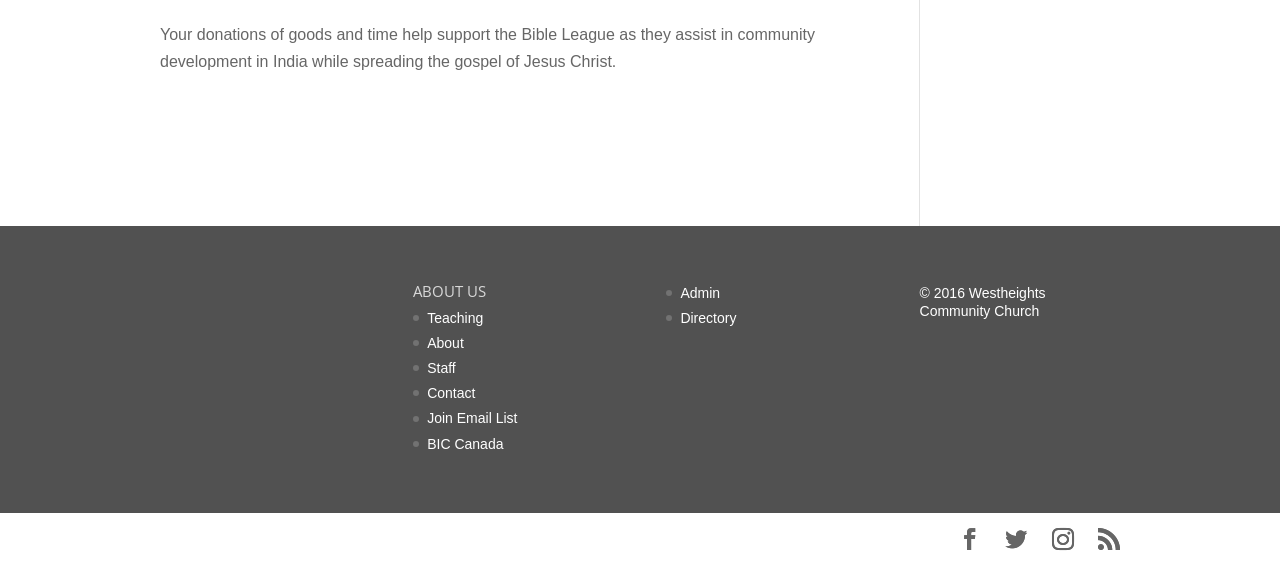Please specify the bounding box coordinates of the clickable region to carry out the following instruction: "Click on 'Teaching'". The coordinates should be four float numbers between 0 and 1, in the format [left, top, right, bottom].

[0.334, 0.551, 0.378, 0.579]